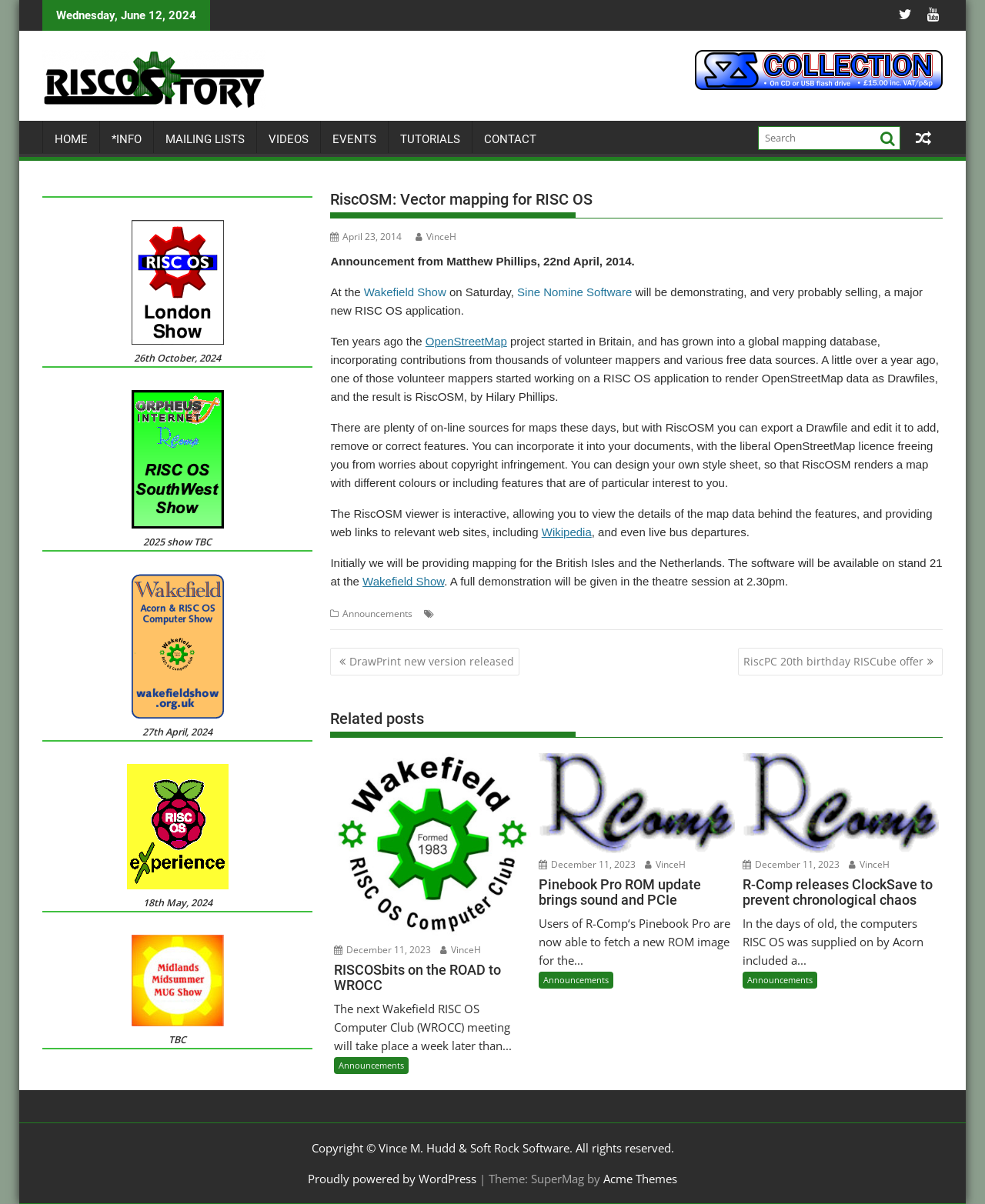Determine the bounding box coordinates for the area that needs to be clicked to fulfill this task: "Check related posts". The coordinates must be given as four float numbers between 0 and 1, i.e., [left, top, right, bottom].

[0.335, 0.582, 0.957, 0.613]